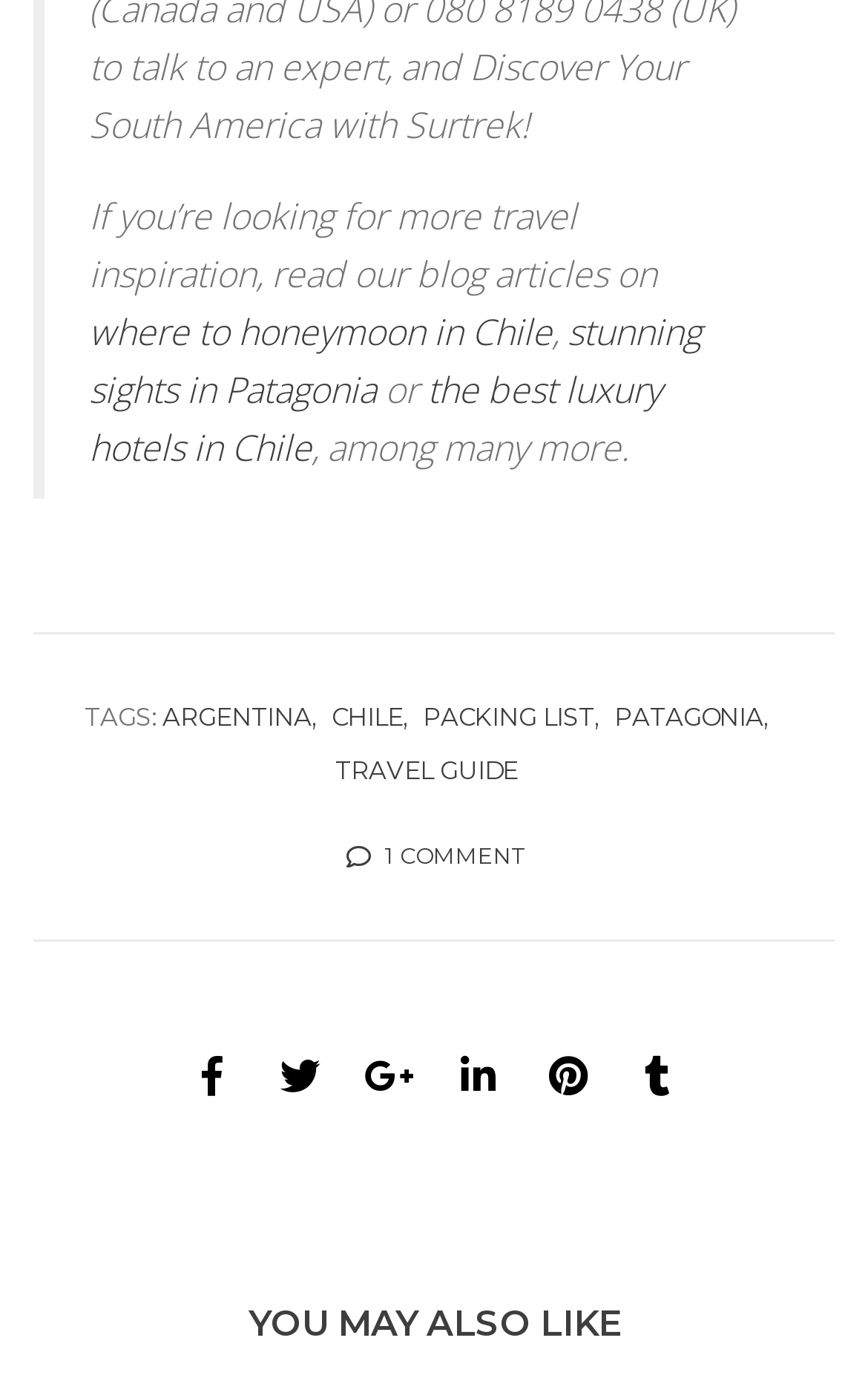Locate the bounding box coordinates of the clickable area to execute the instruction: "View comments on this article". Provide the coordinates as four float numbers between 0 and 1, represented as [left, top, right, bottom].

[0.399, 0.609, 0.601, 0.63]